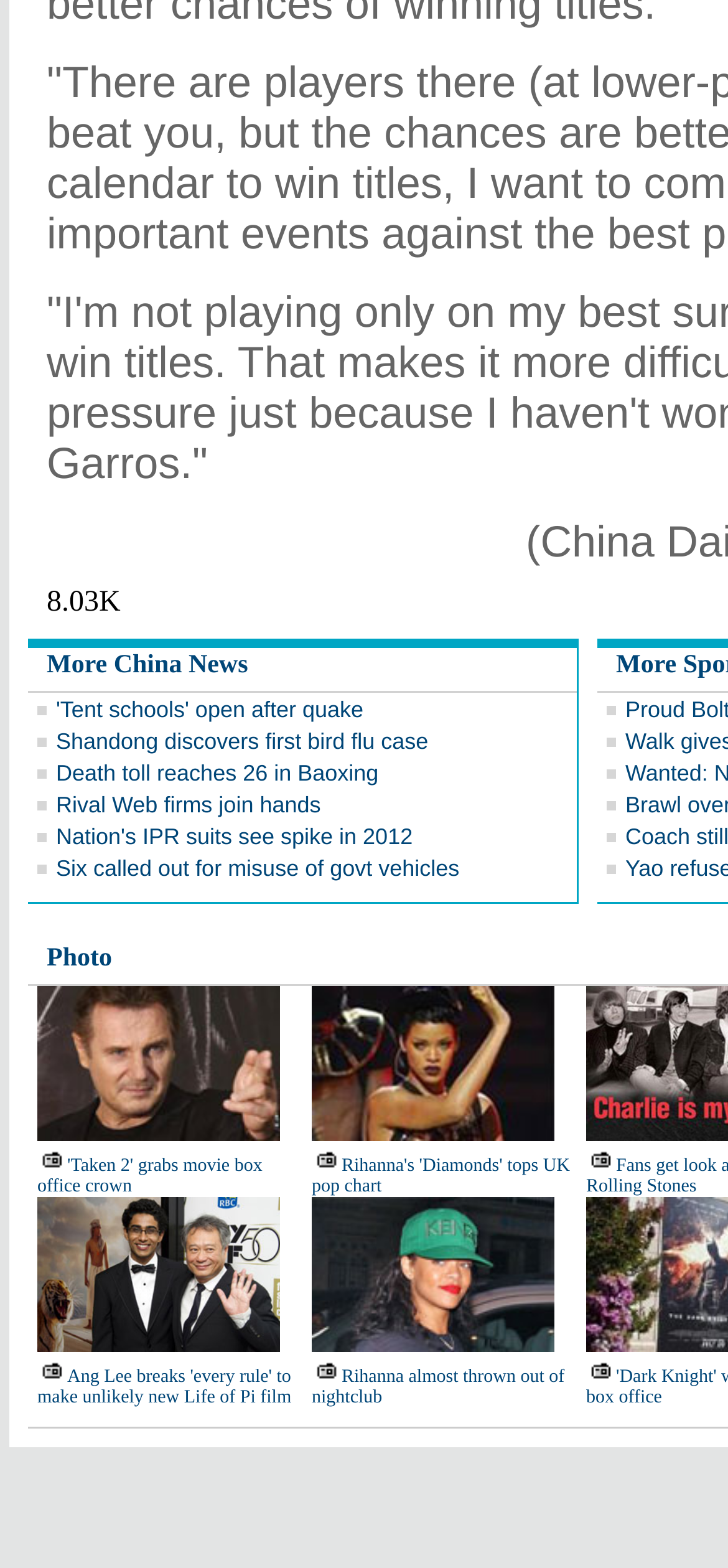Please respond in a single word or phrase: 
How many images are on the left side of the webpage?

3